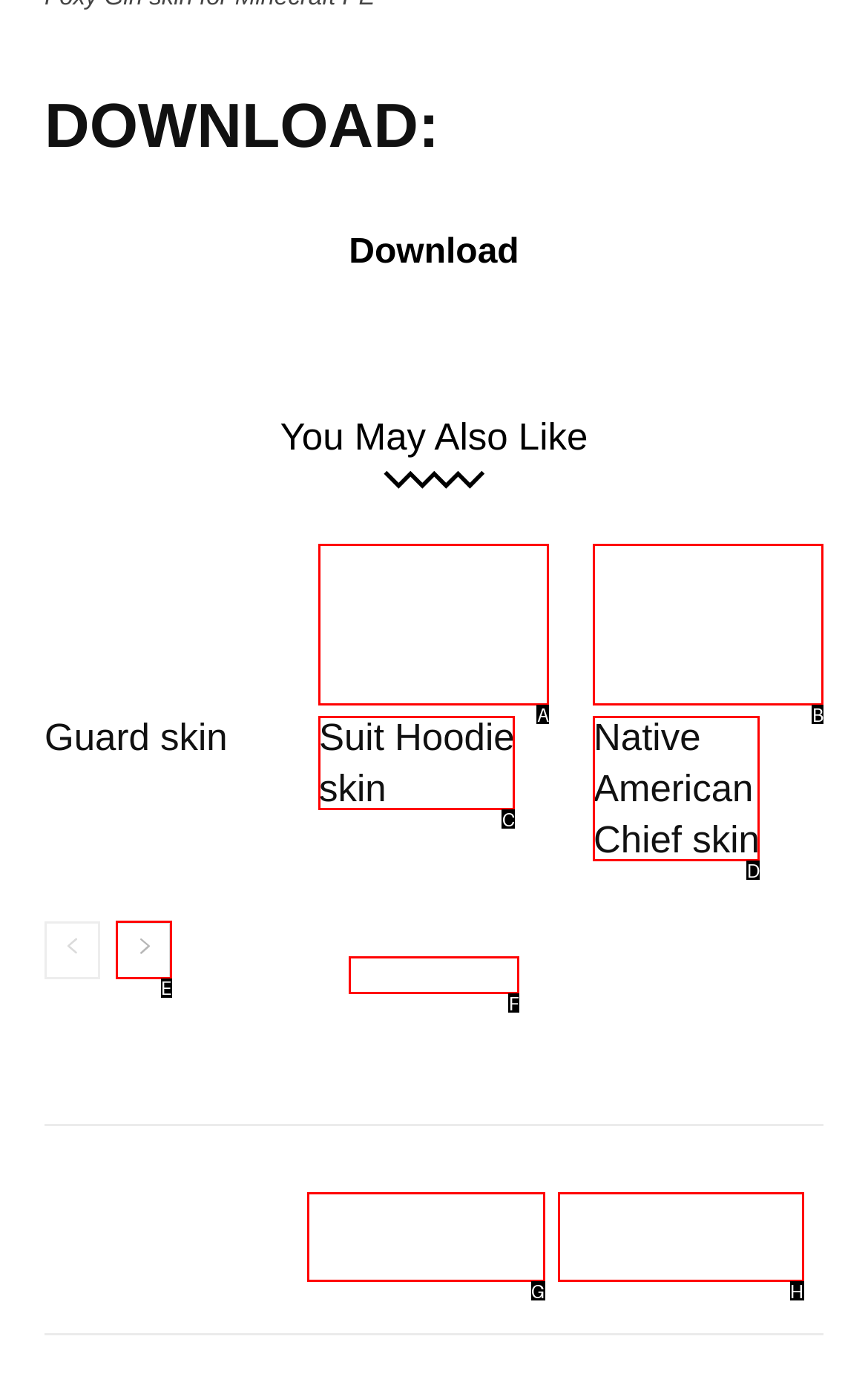Indicate which HTML element you need to click to complete the task: download Foxy Girl skin for Minecraft PE. Provide the letter of the selected option directly.

F